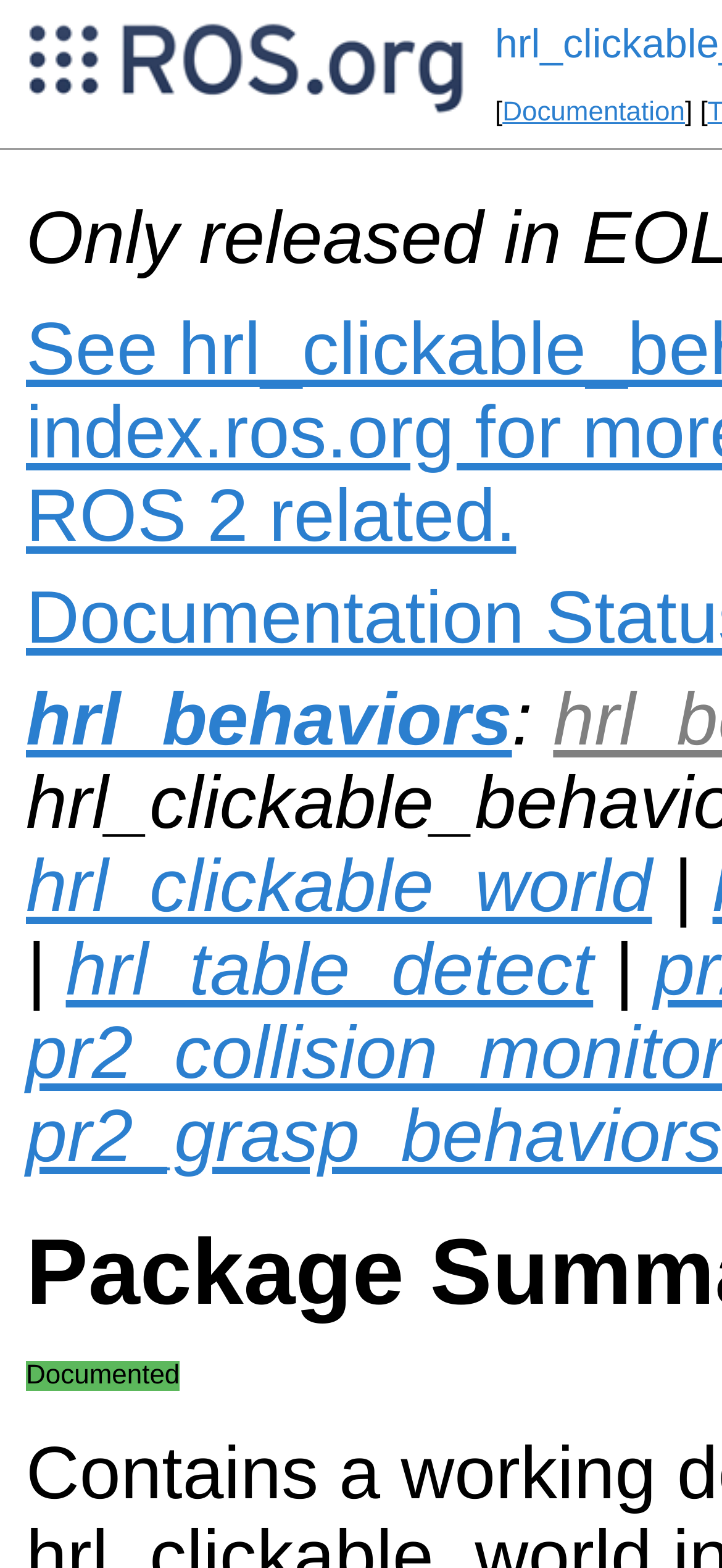Answer the following inquiry with a single word or phrase:
What is the text next to the image?

Documentation